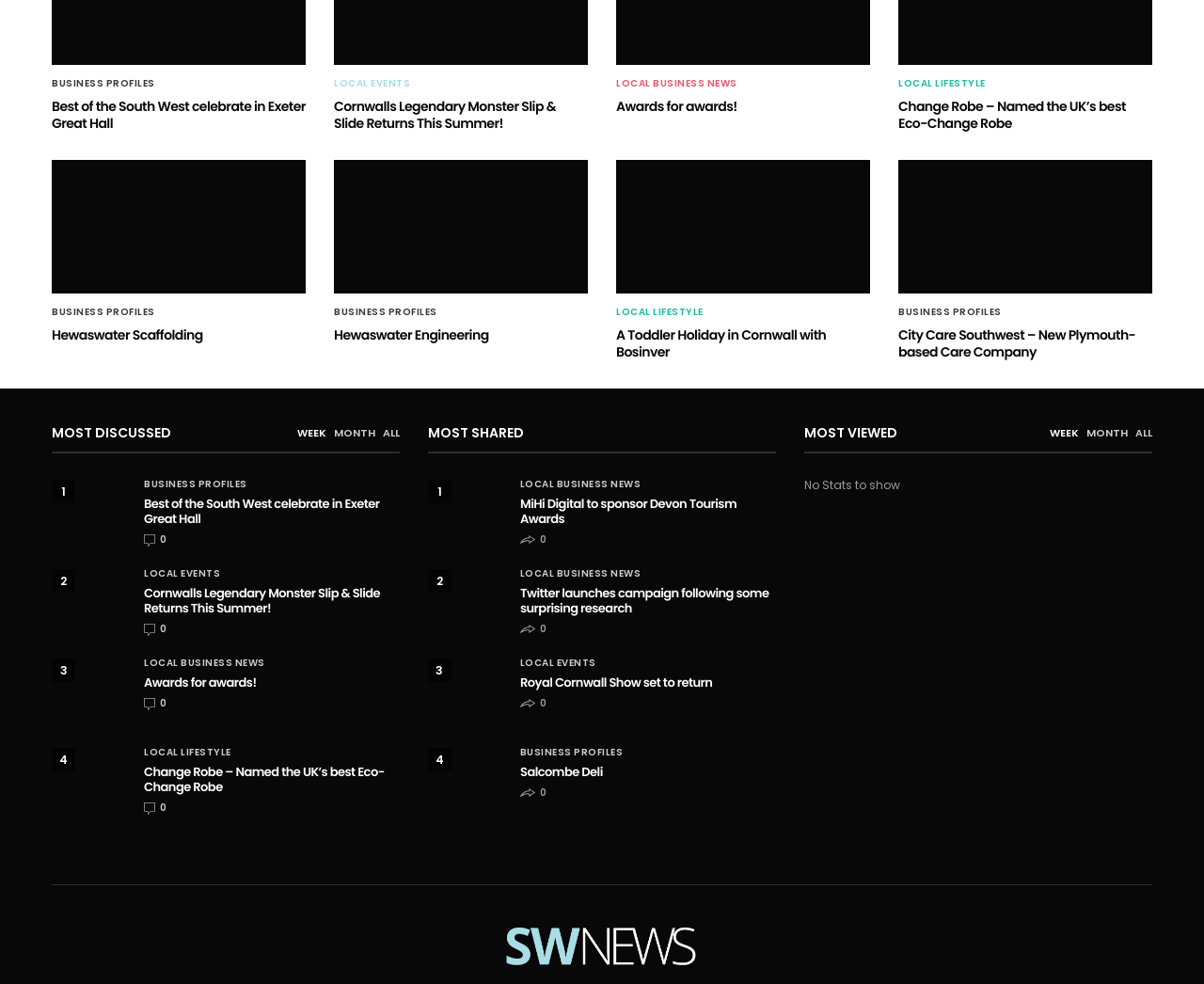Identify the bounding box coordinates for the UI element described by the following text: "parent_node: 4 title="Salcombe Deli"". Provide the coordinates as four float numbers between 0 and 1, in the format [left, top, right, bottom].

[0.355, 0.76, 0.418, 0.832]